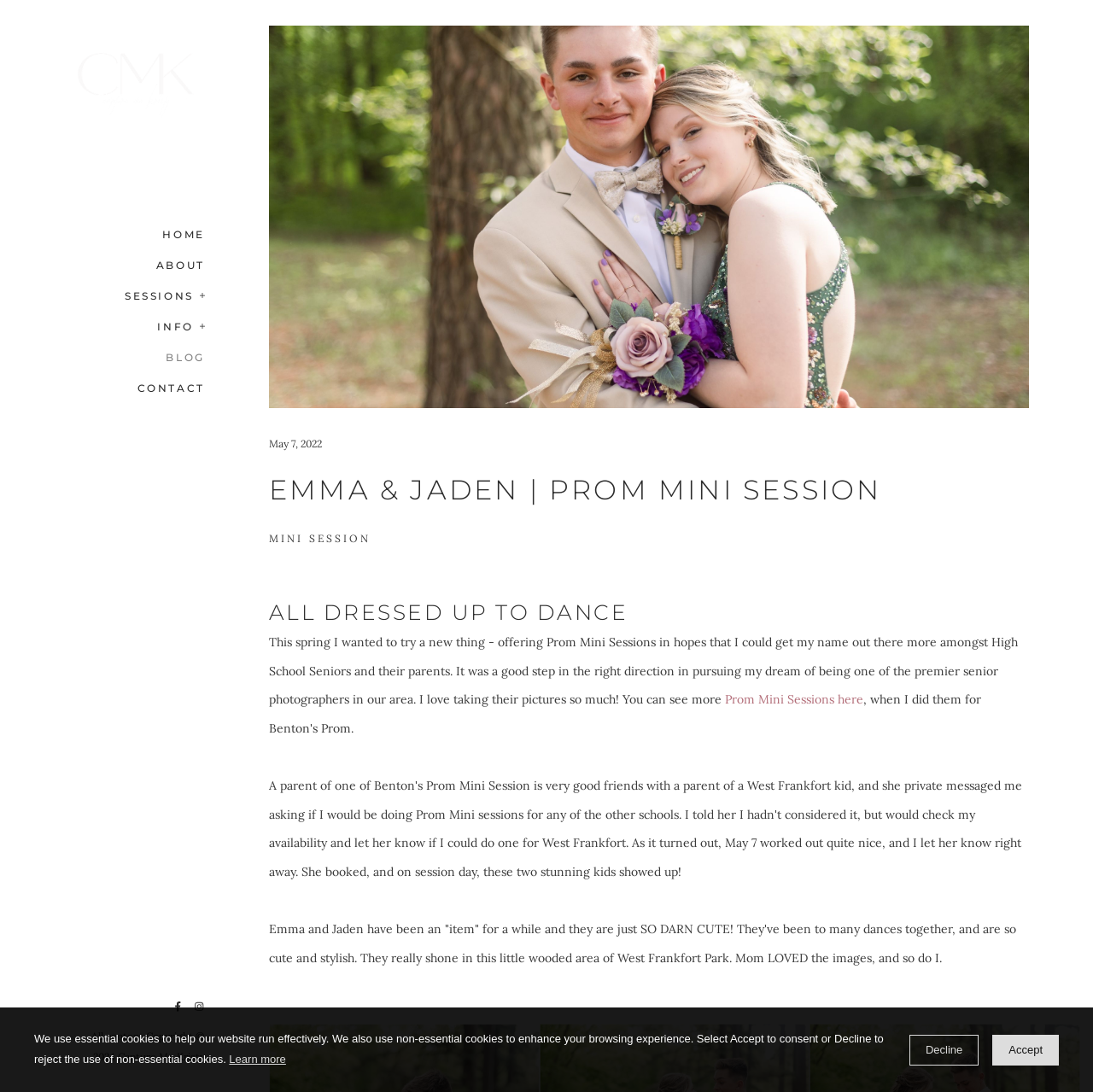Please determine the bounding box coordinates of the element to click in order to execute the following instruction: "view about page". The coordinates should be four float numbers between 0 and 1, specified as [left, top, right, bottom].

[0.143, 0.229, 0.188, 0.257]